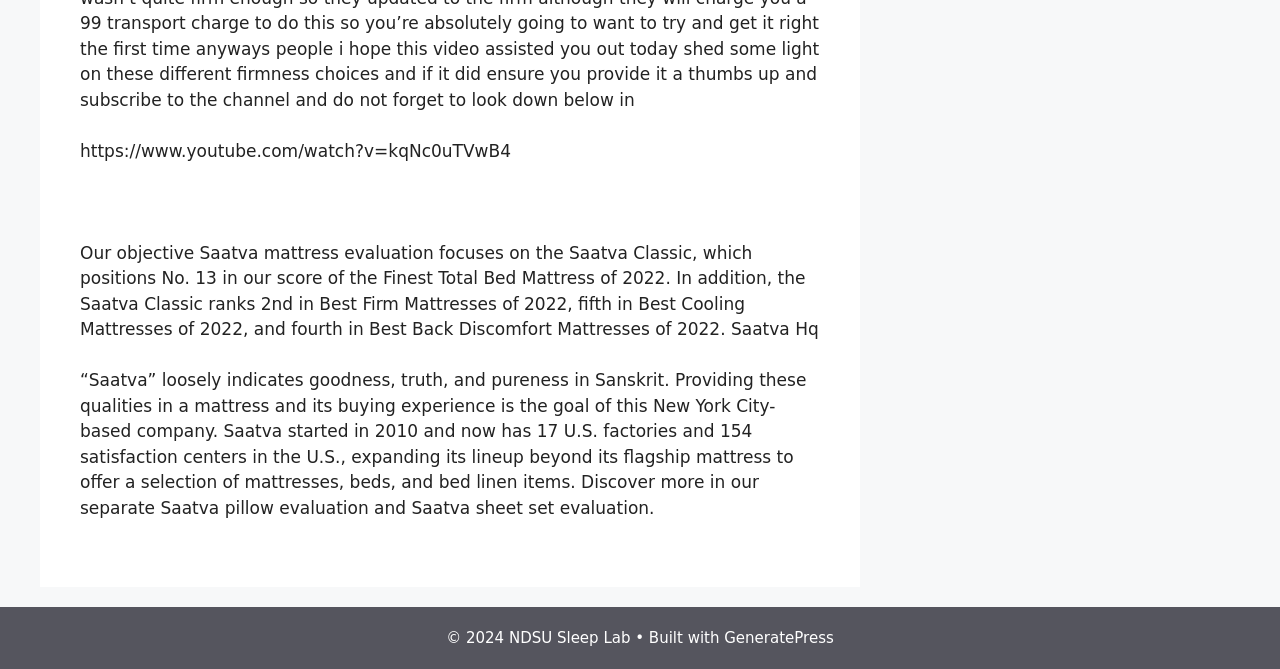What is the name of the company that made the website?
Please look at the screenshot and answer using one word or phrase.

GeneratePress